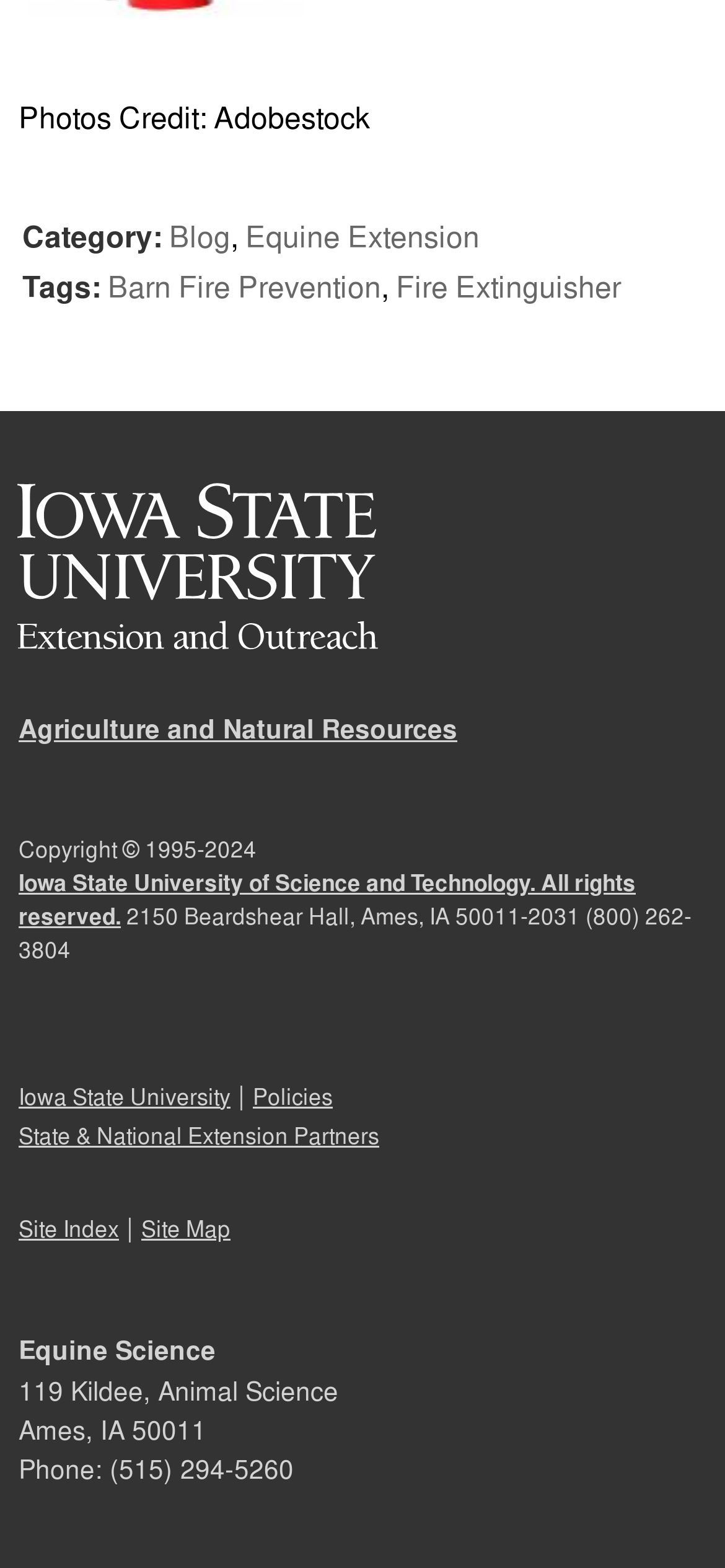Can you give a comprehensive explanation to the question given the content of the image?
What is the address mentioned on the webpage?

The address can be found by looking at the text at the bottom of the webpage which mentions '2150 Beardshear Hall, Ames, IA 50011-2031'.